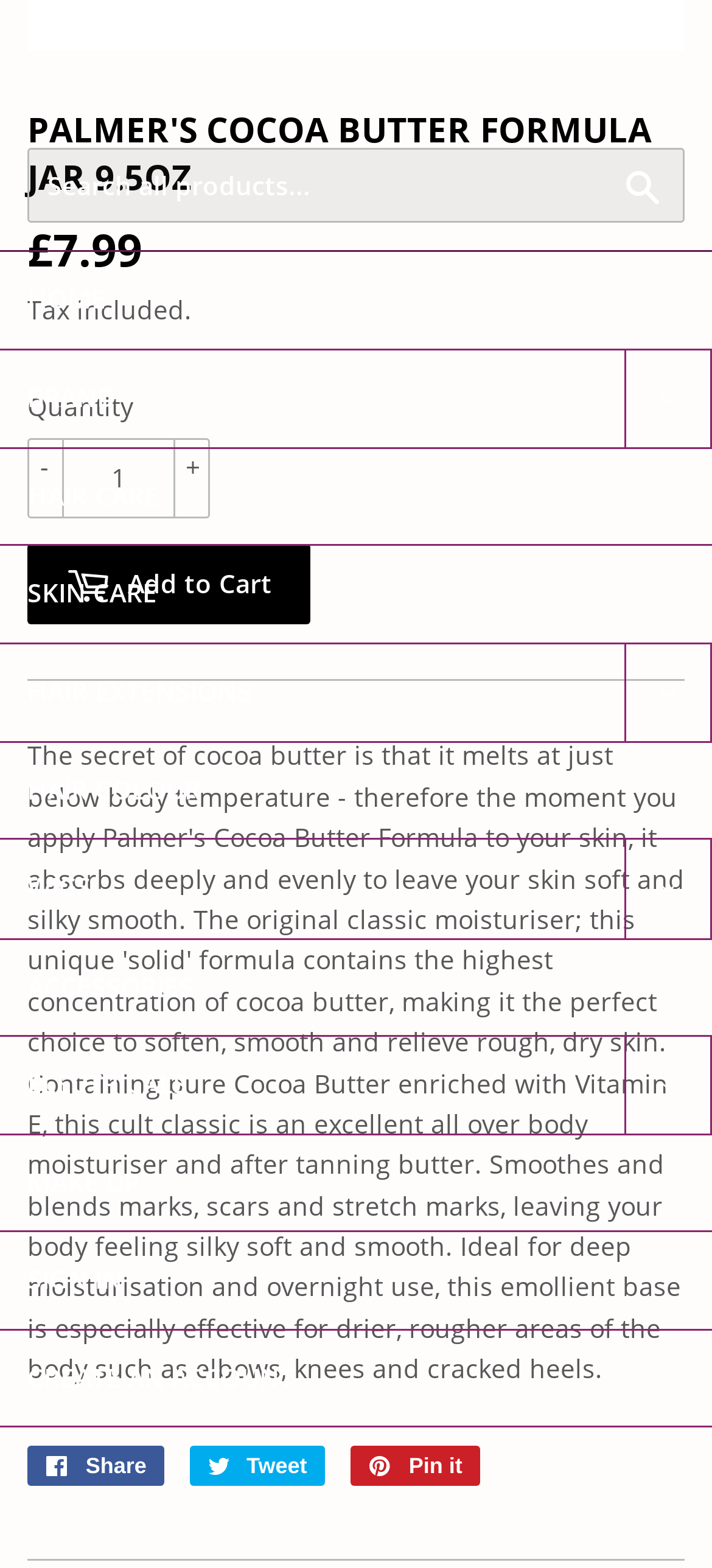Please identify the coordinates of the bounding box that should be clicked to fulfill this instruction: "Search all products".

[0.038, 0.095, 0.962, 0.142]